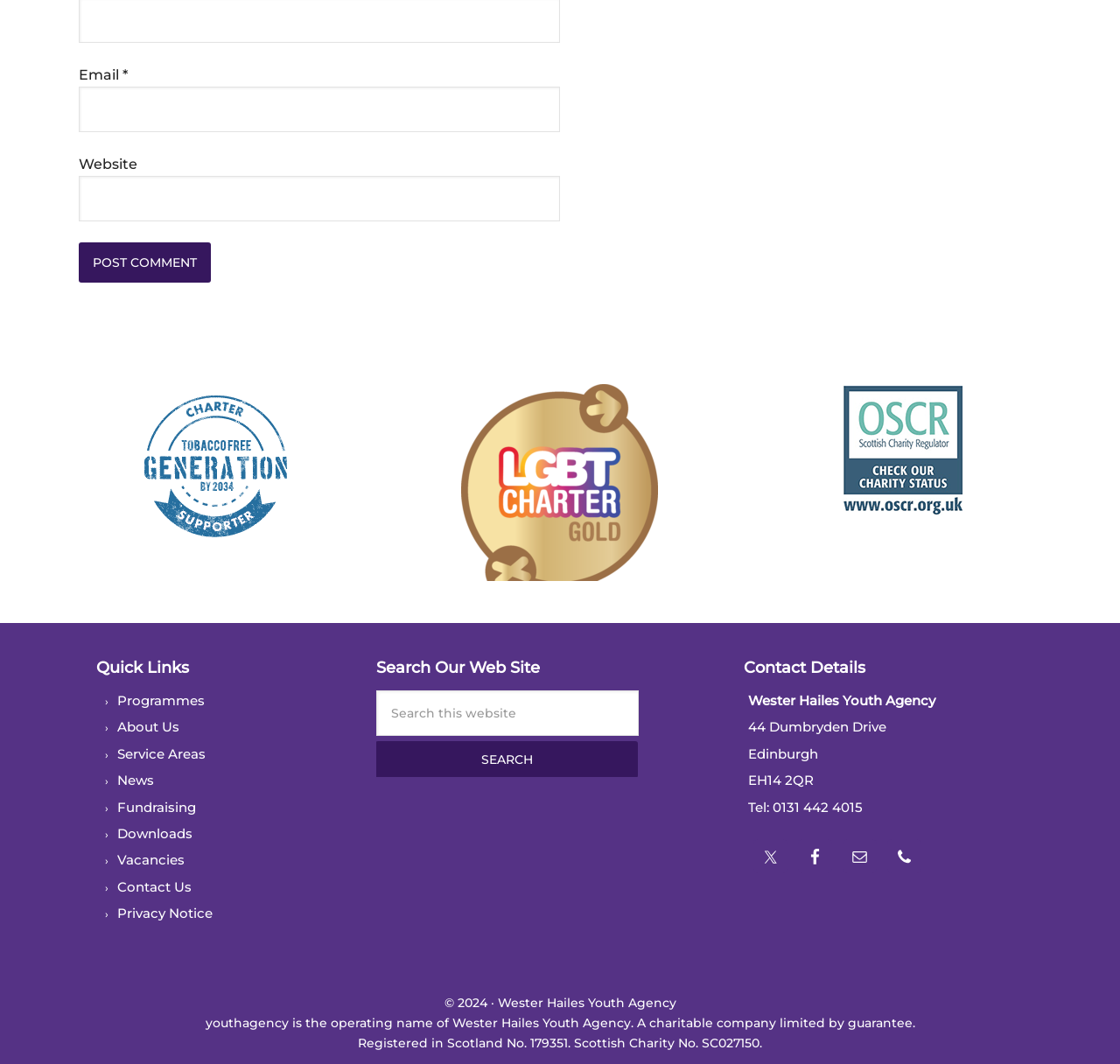Find and specify the bounding box coordinates that correspond to the clickable region for the instruction: "Search this website".

[0.336, 0.649, 0.57, 0.692]